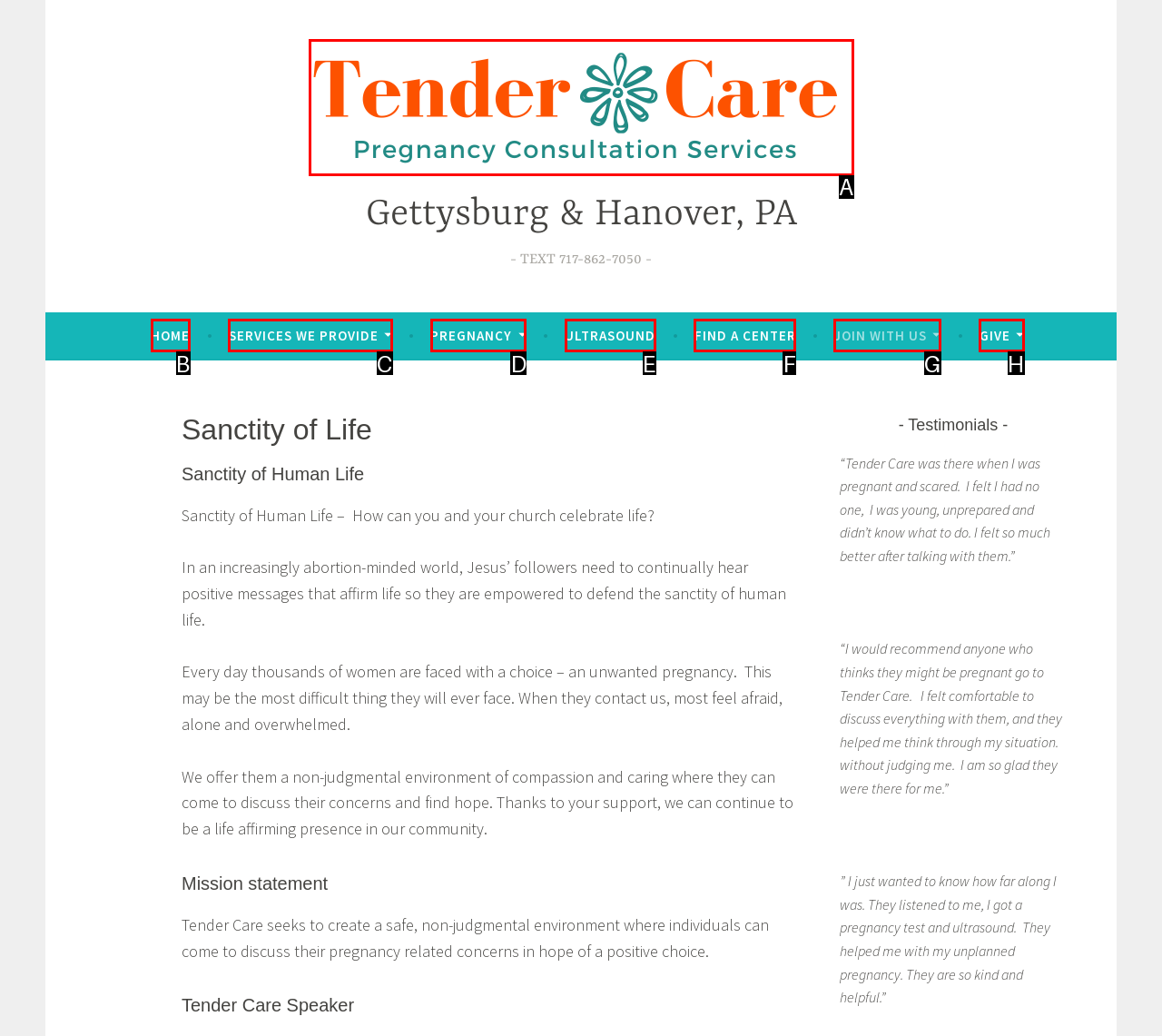Determine which HTML element best suits the description: FIND A CENTER. Reply with the letter of the matching option.

F